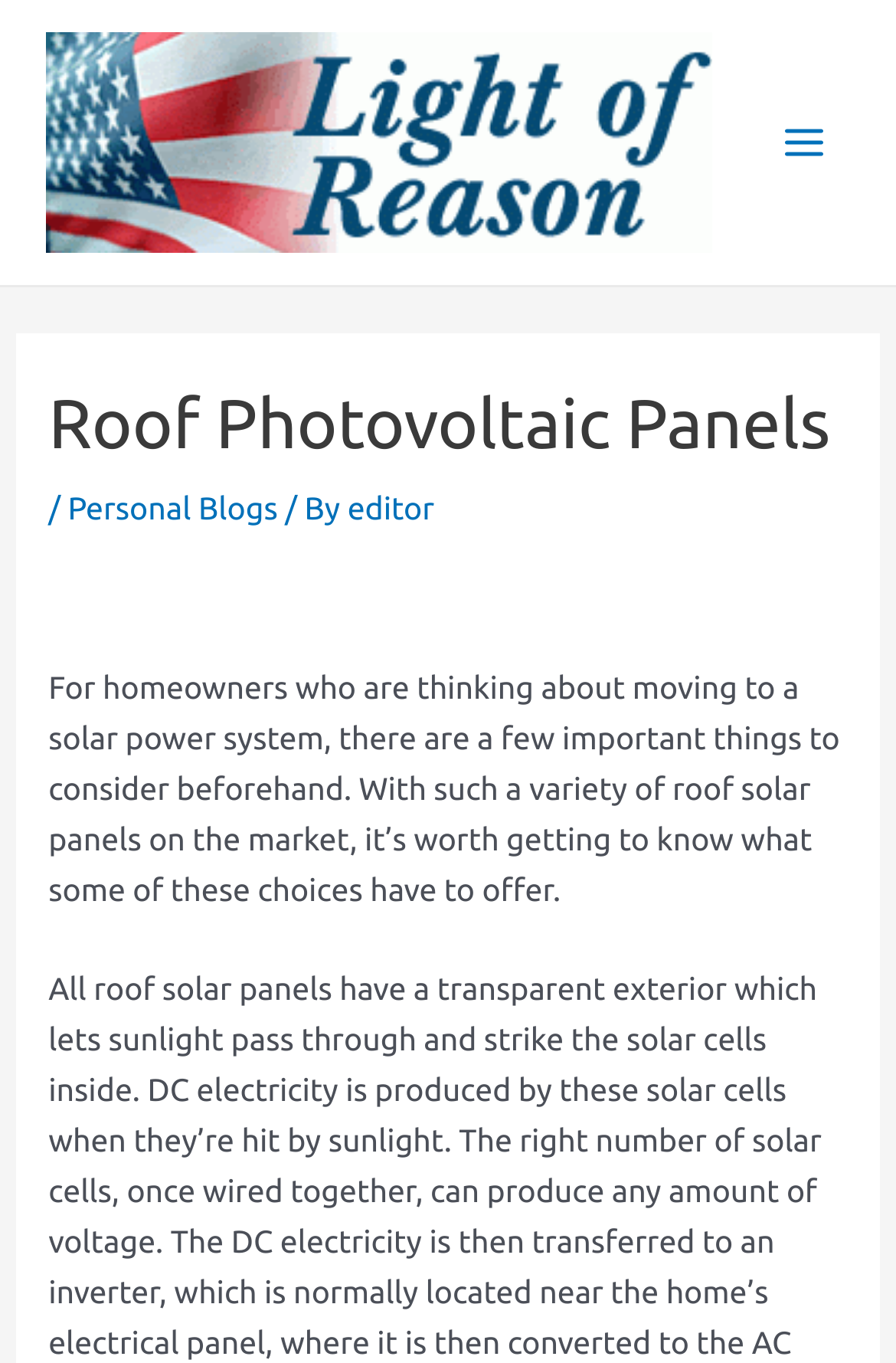Find the headline of the webpage and generate its text content.

Roof Photovoltaic Panels